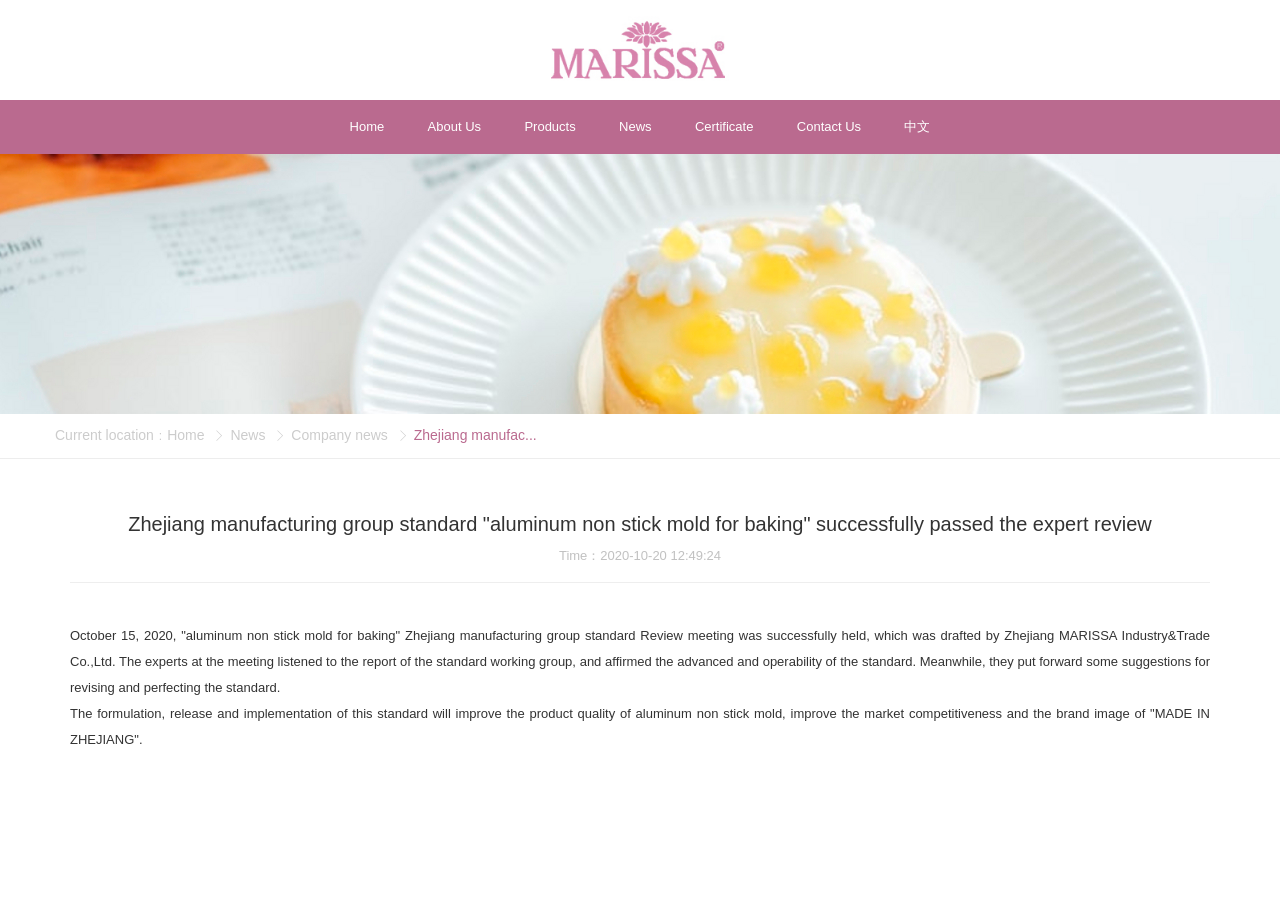What is the title of the latest news?
Please give a well-detailed answer to the question.

The title of the latest news can be found in the main content section of the webpage, where there is a heading that starts with 'Zhejiang manufacturing group standard'.